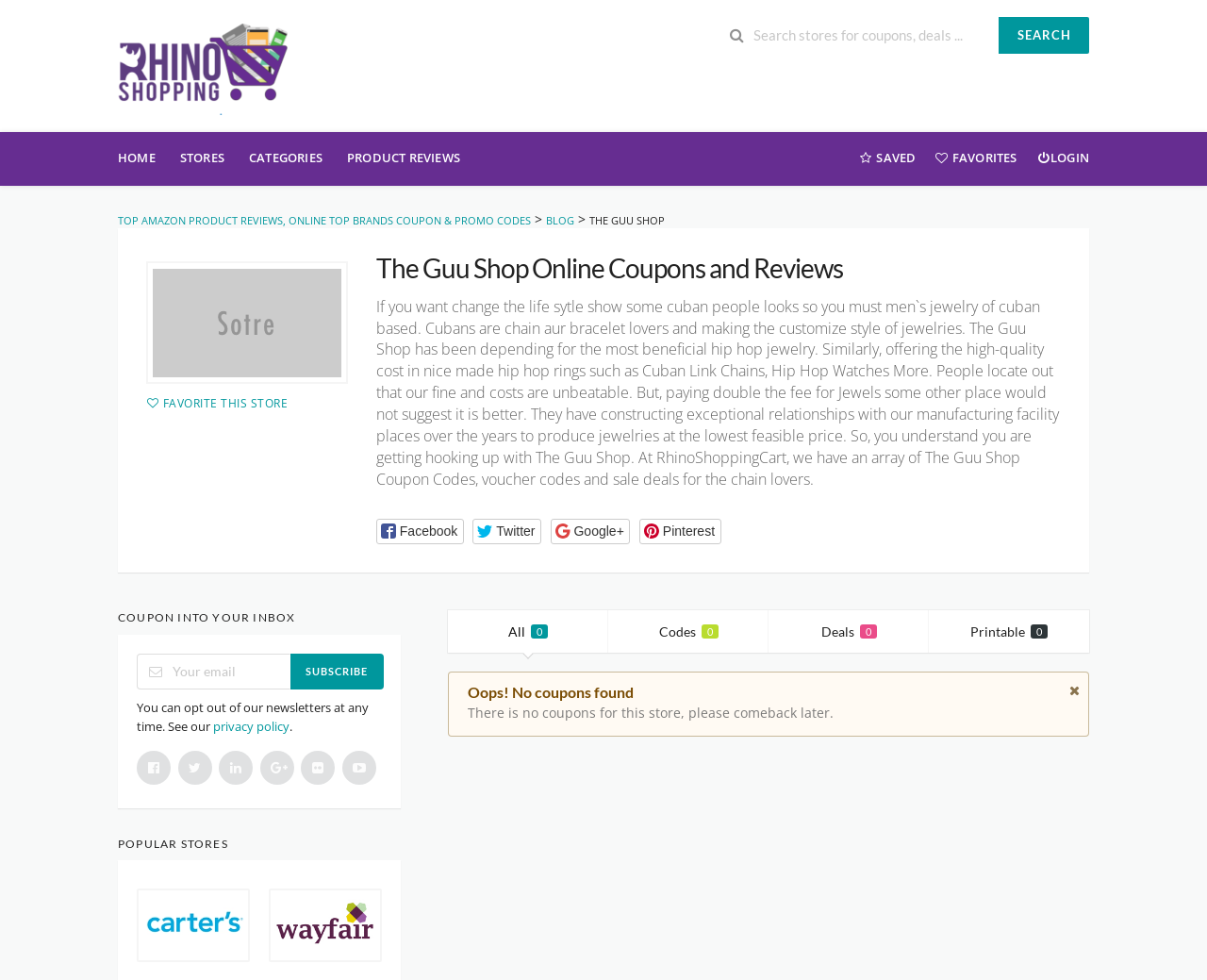What is the name of the store?
Give a comprehensive and detailed explanation for the question.

I found the name of the store by looking at the heading 'The Guu Shop Online Coupons and Reviews' and also the StaticText 'THE GUU SHOP' which suggests that the store's name is 'The Guu Shop'.